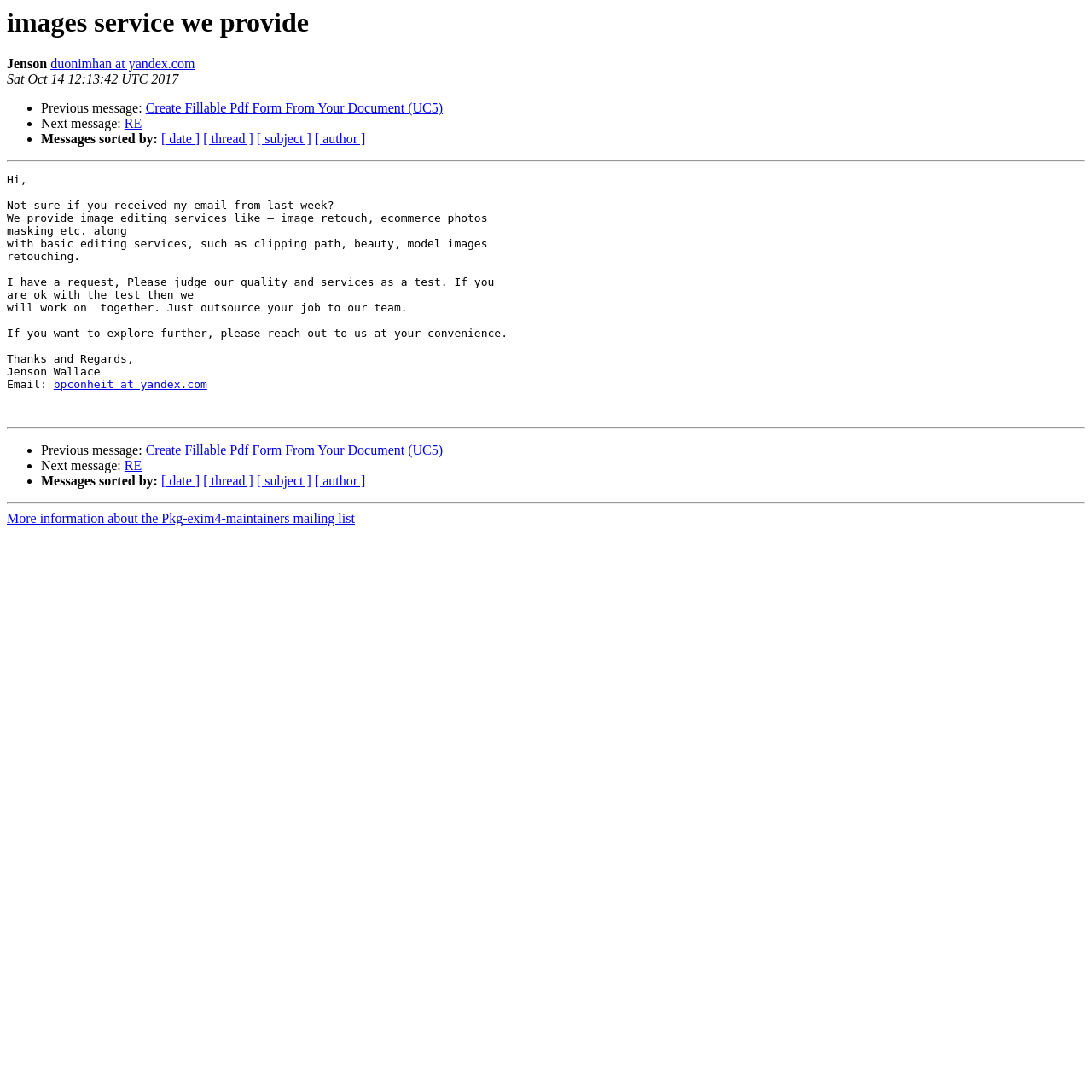Could you identify the text that serves as the heading for this webpage?

images service we provide